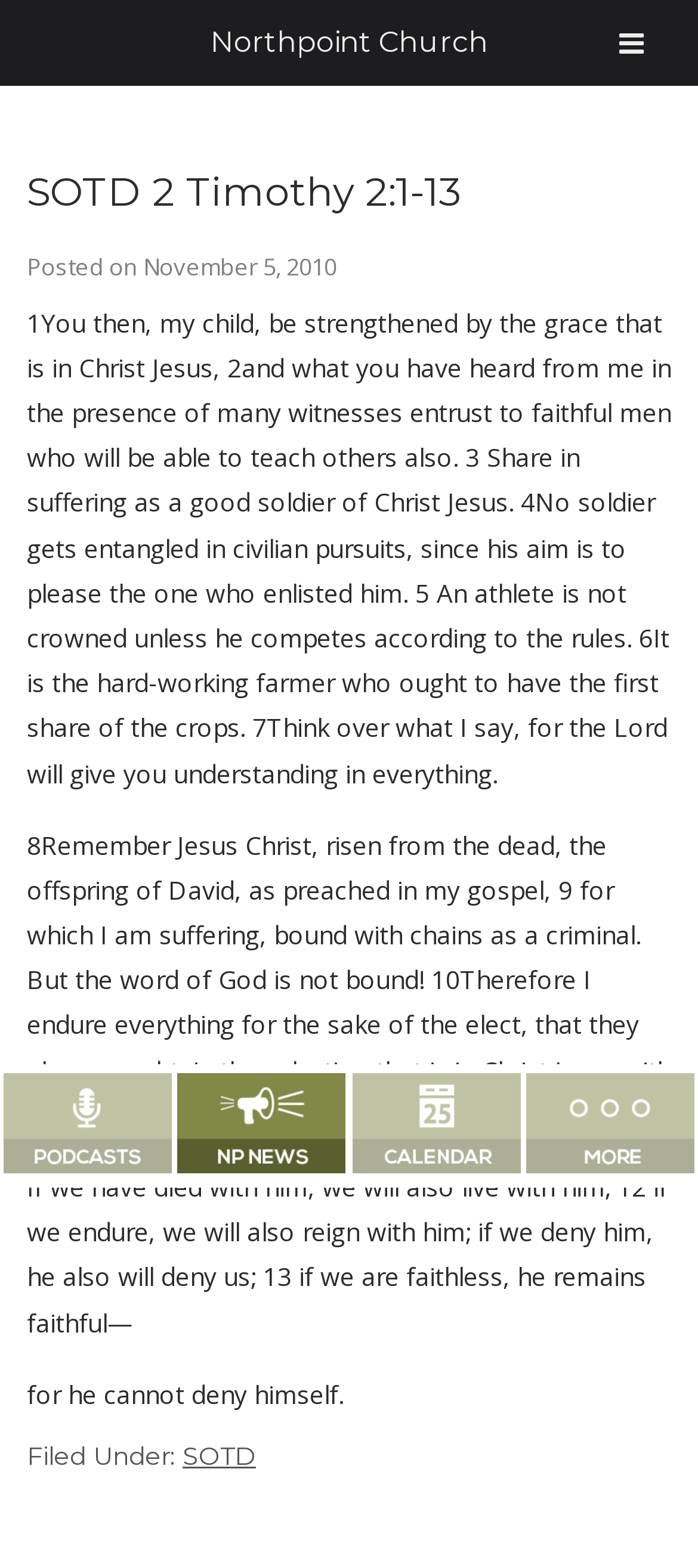What is the name of the church?
Refer to the screenshot and answer in one word or phrase.

Northpoint Church